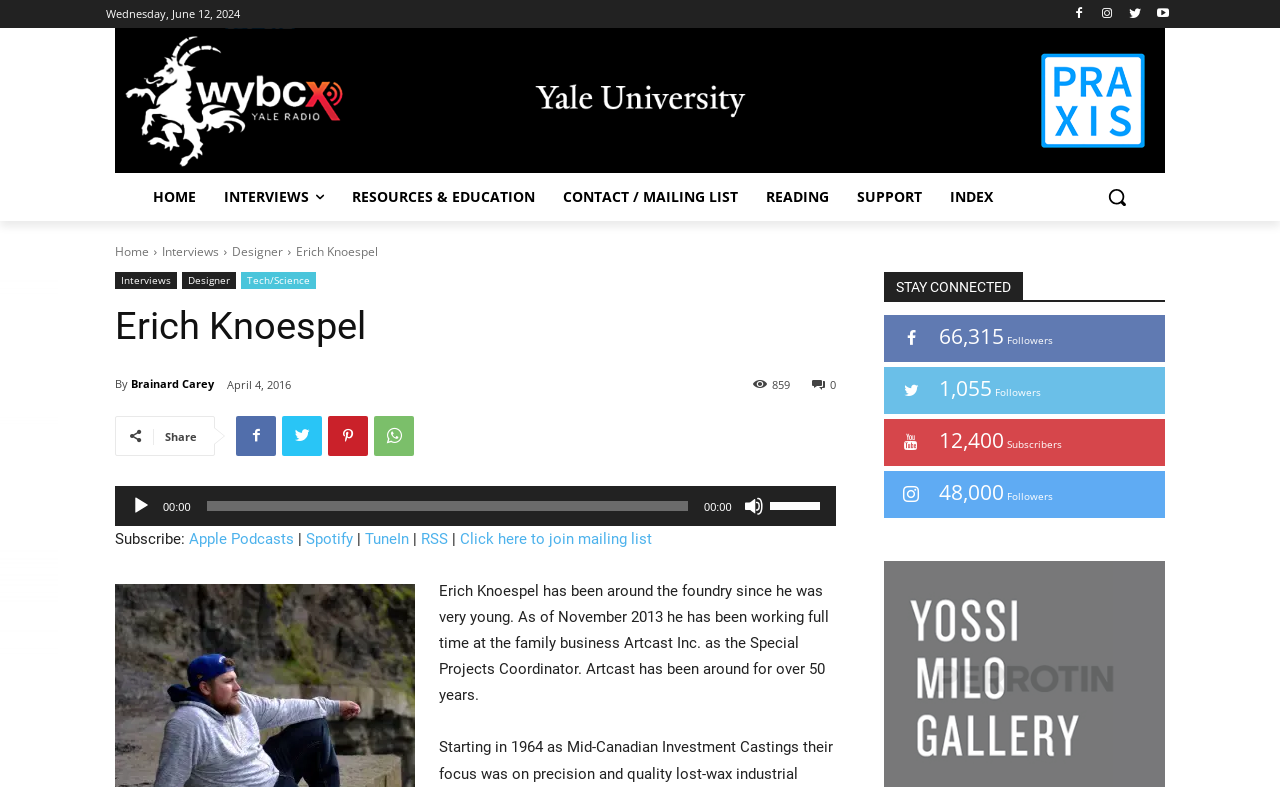Provide your answer in a single word or phrase: 
What is the purpose of the slider below the audio player?

Time Slider